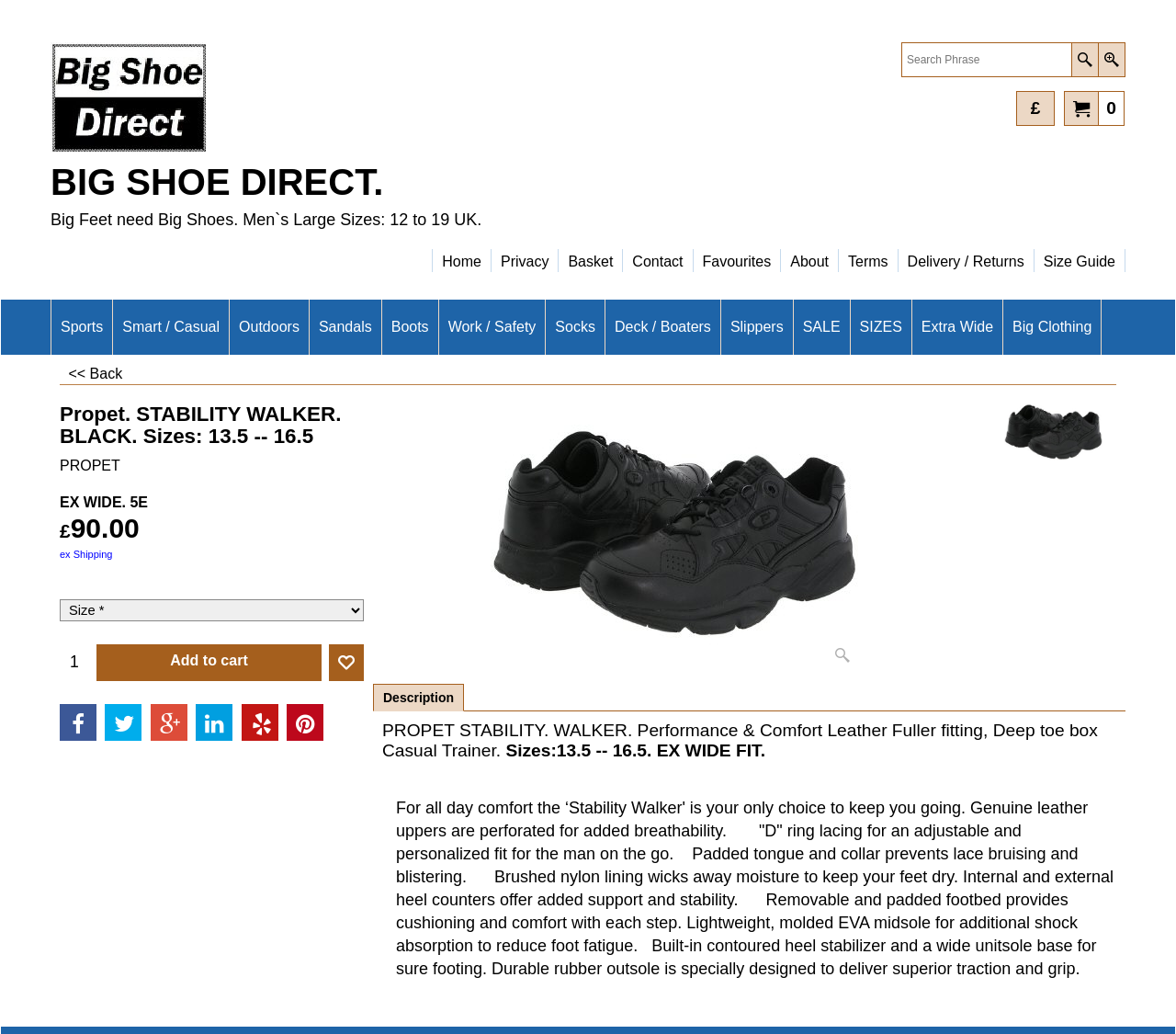Answer the question using only one word or a concise phrase: What is the price of the shoe?

£90.00